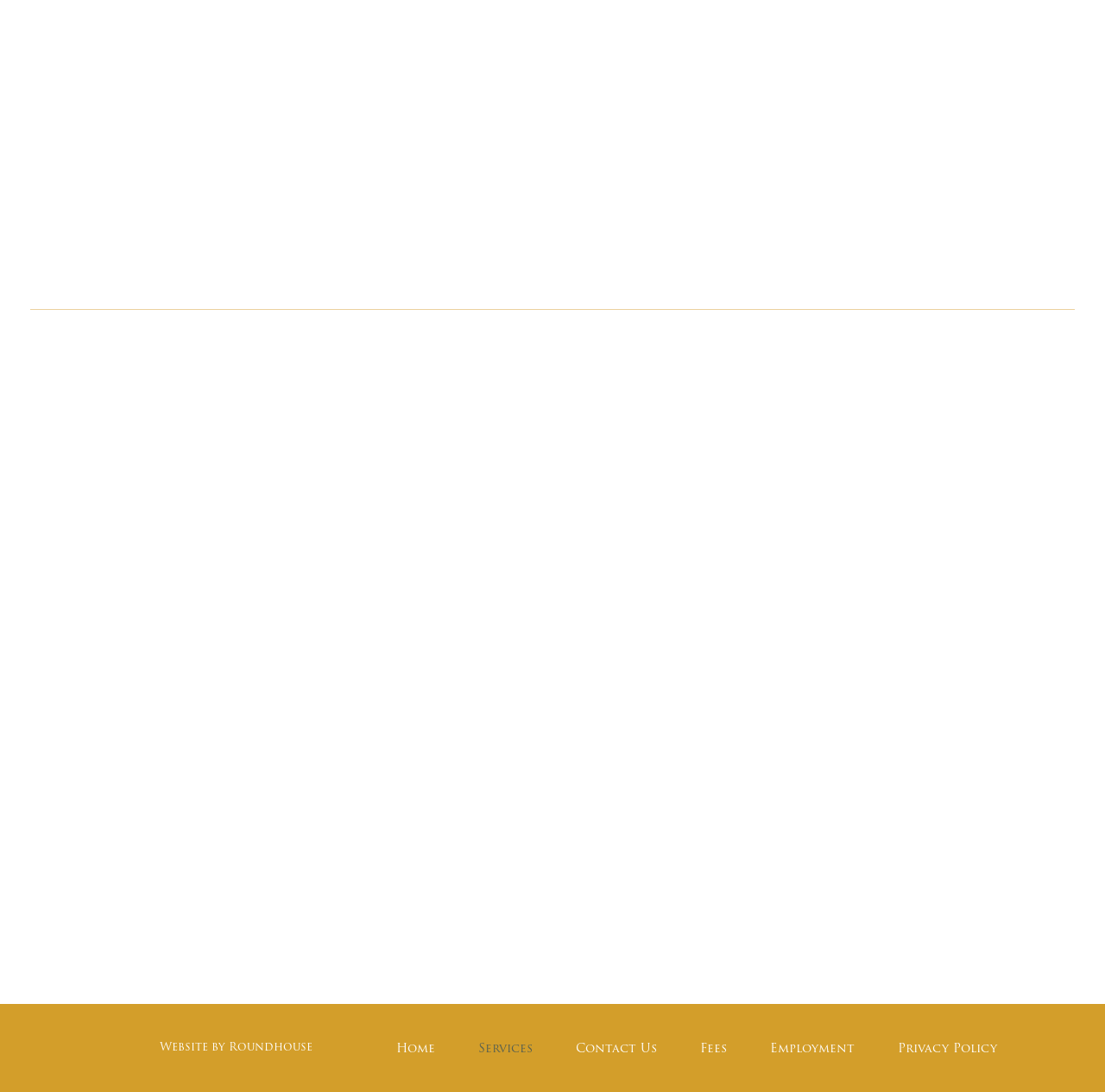Given the content of the image, can you provide a detailed answer to the question?
What is the purpose of the links at the bottom?

The links at the bottom of the webpage, including 'Home', 'Services', 'Contact Us', 'Fees', 'Employment', and 'Privacy Policy', seem to be navigation links that allow users to access different sections of the website. Their purpose is to facilitate easy navigation and access to various parts of the website.